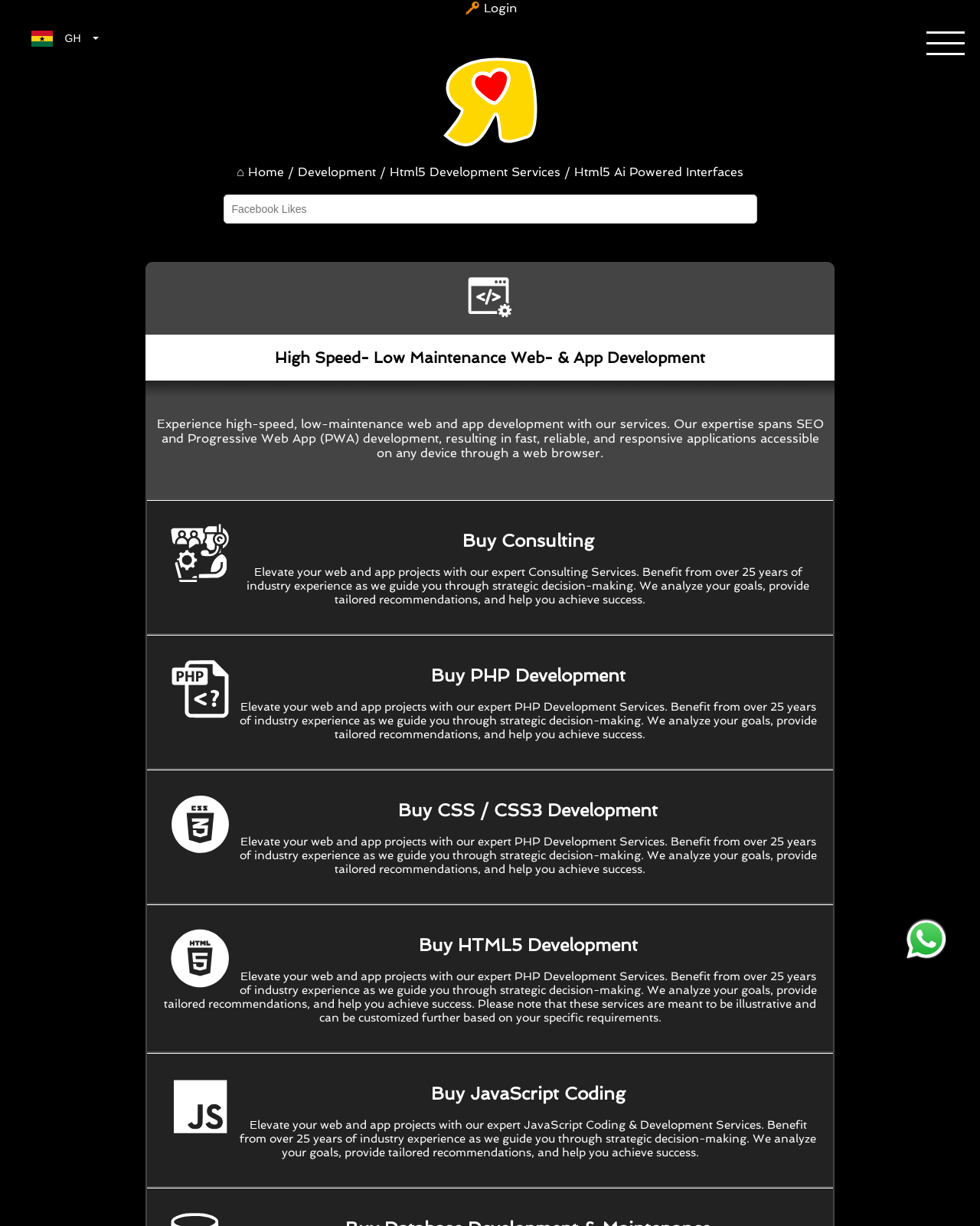Respond with a single word or short phrase to the following question: 
What is the purpose of the textbox labeled 'Facebook Likes'?

To input Facebook likes